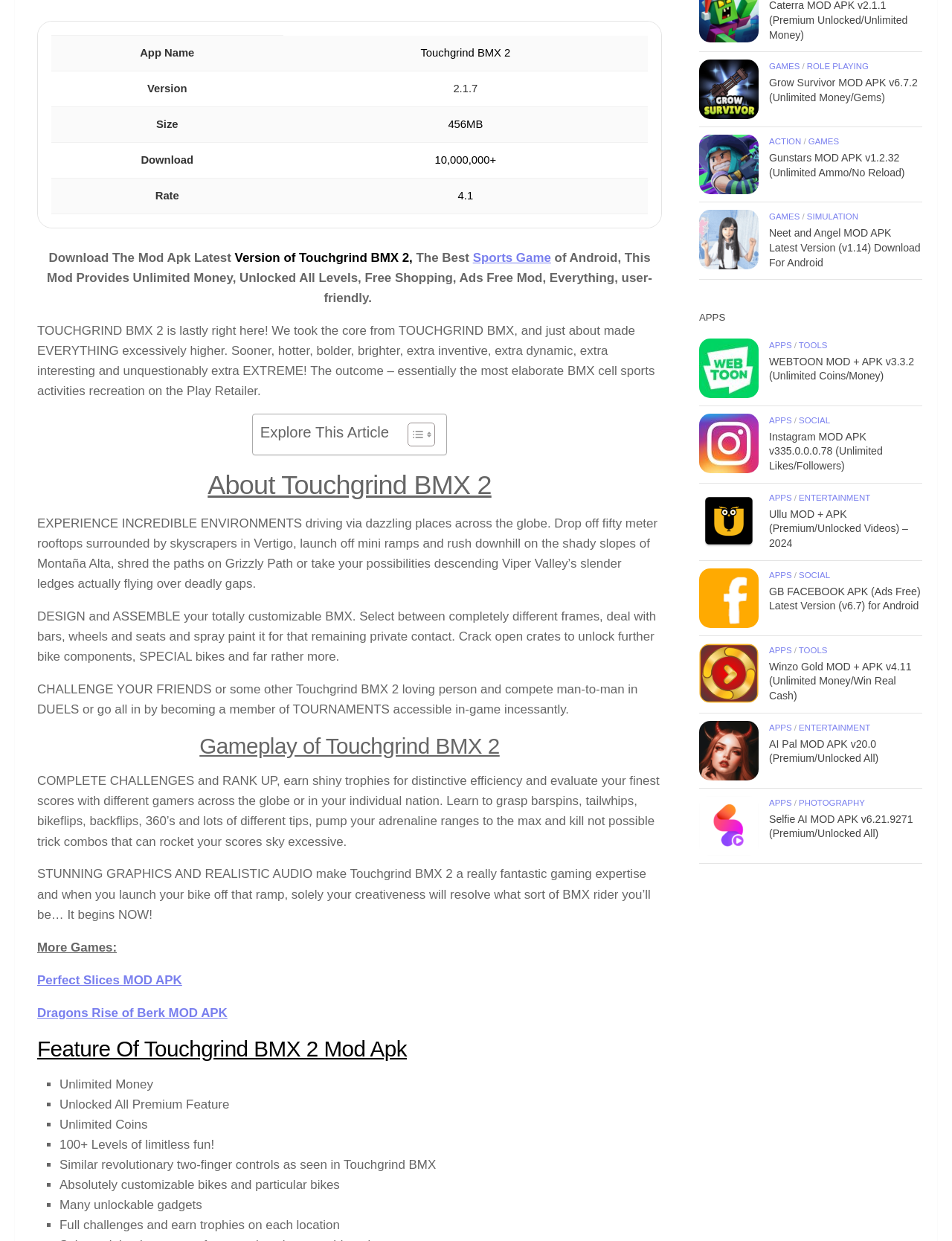Locate the UI element described by Home and provide its bounding box coordinates. Use the format (top-left x, top-left y, bottom-right x, bottom-right y) with all values as floating point numbers between 0 and 1.

None